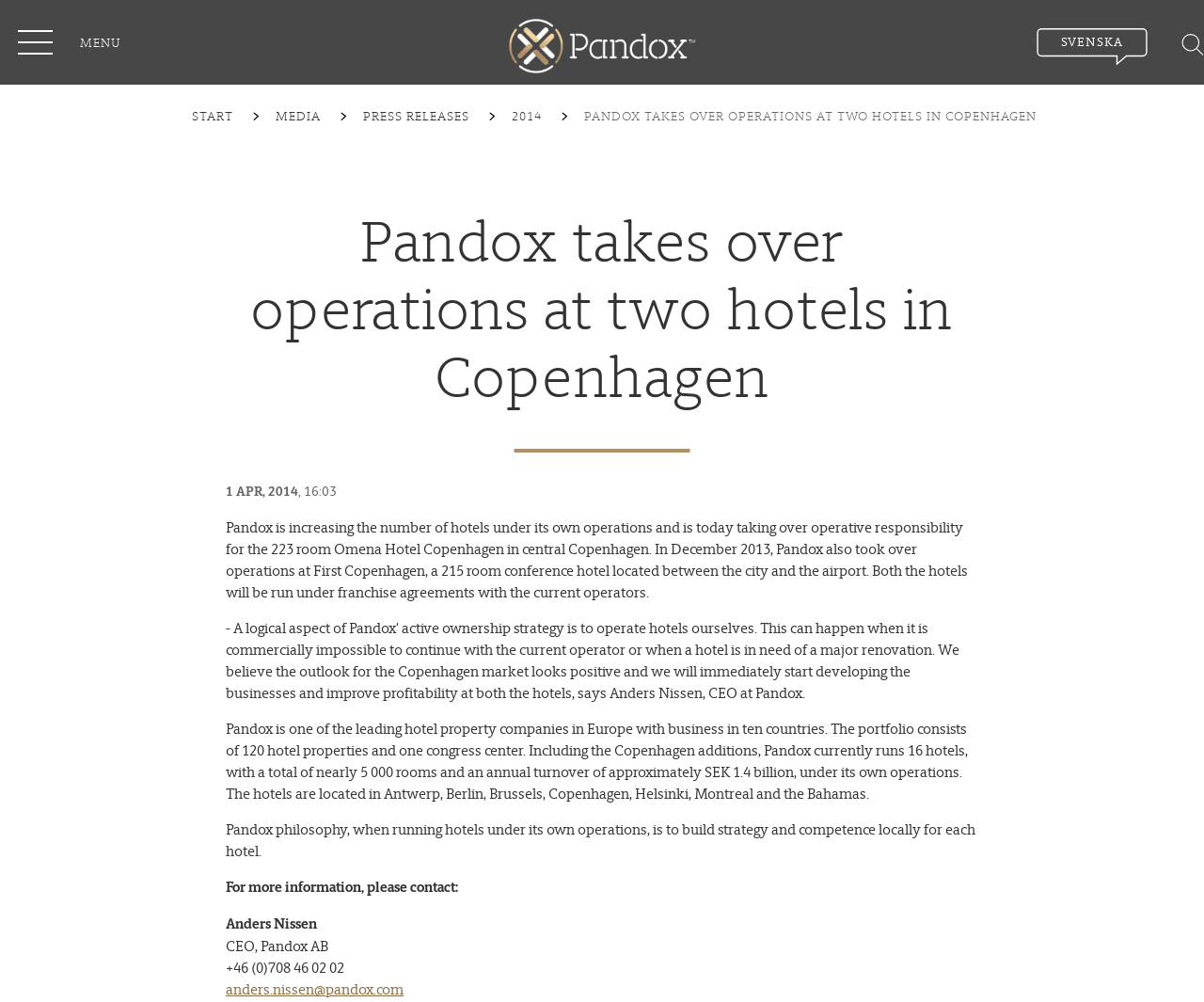Identify the bounding box for the UI element specified in this description: "Svenska". The coordinates must be four float numbers between 0 and 1, formatted as [left, top, right, bottom].

[0.858, 0.033, 0.909, 0.05]